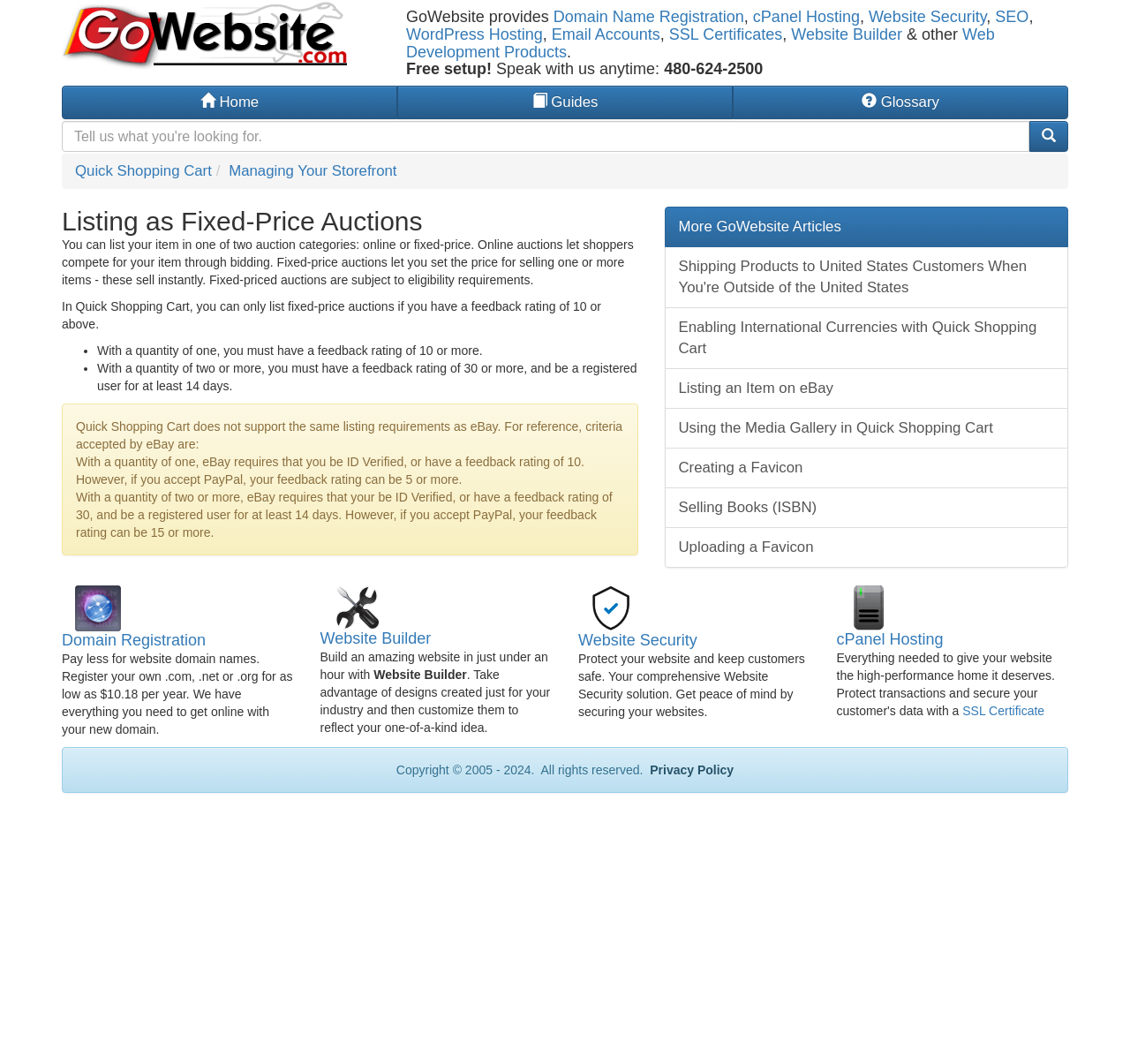What is required to list fixed-price auctions on Quick Shopping Cart?
Offer a detailed and full explanation in response to the question.

According to the webpage, to list fixed-price auctions on Quick Shopping Cart, a user must have a feedback rating of 10 or above. Additionally, the webpage mentions that with a quantity of one, the user must have a feedback rating of 10 or more, and with a quantity of two or more, the user must have a feedback rating of 30 or more and be a registered user for at least 14 days.